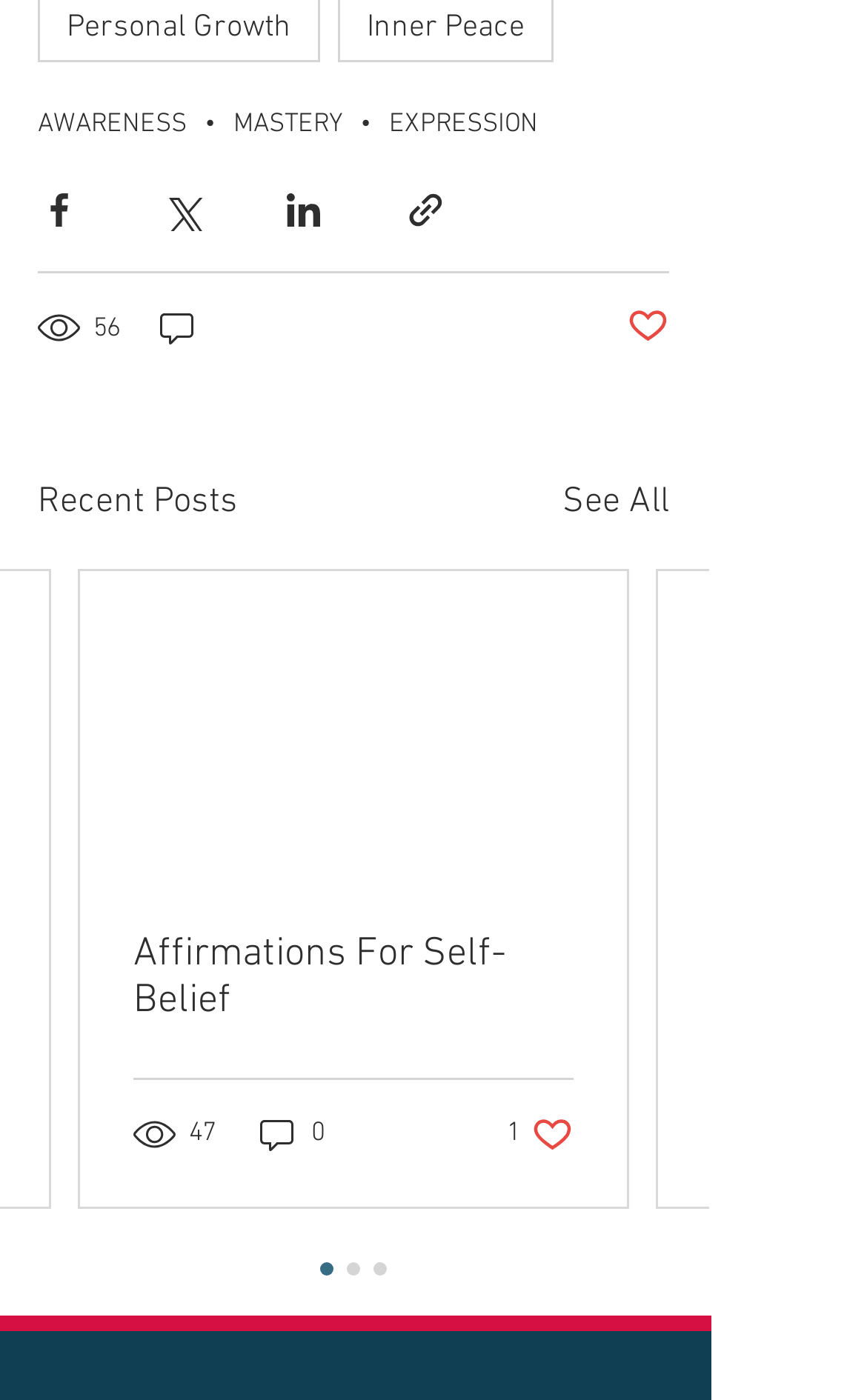Can you give a comprehensive explanation to the question given the content of the image?
How many views does the first post have?

The first post has 56 views, as indicated by the text '56 views' below the post. This information is likely provided to show the popularity or engagement of the post.